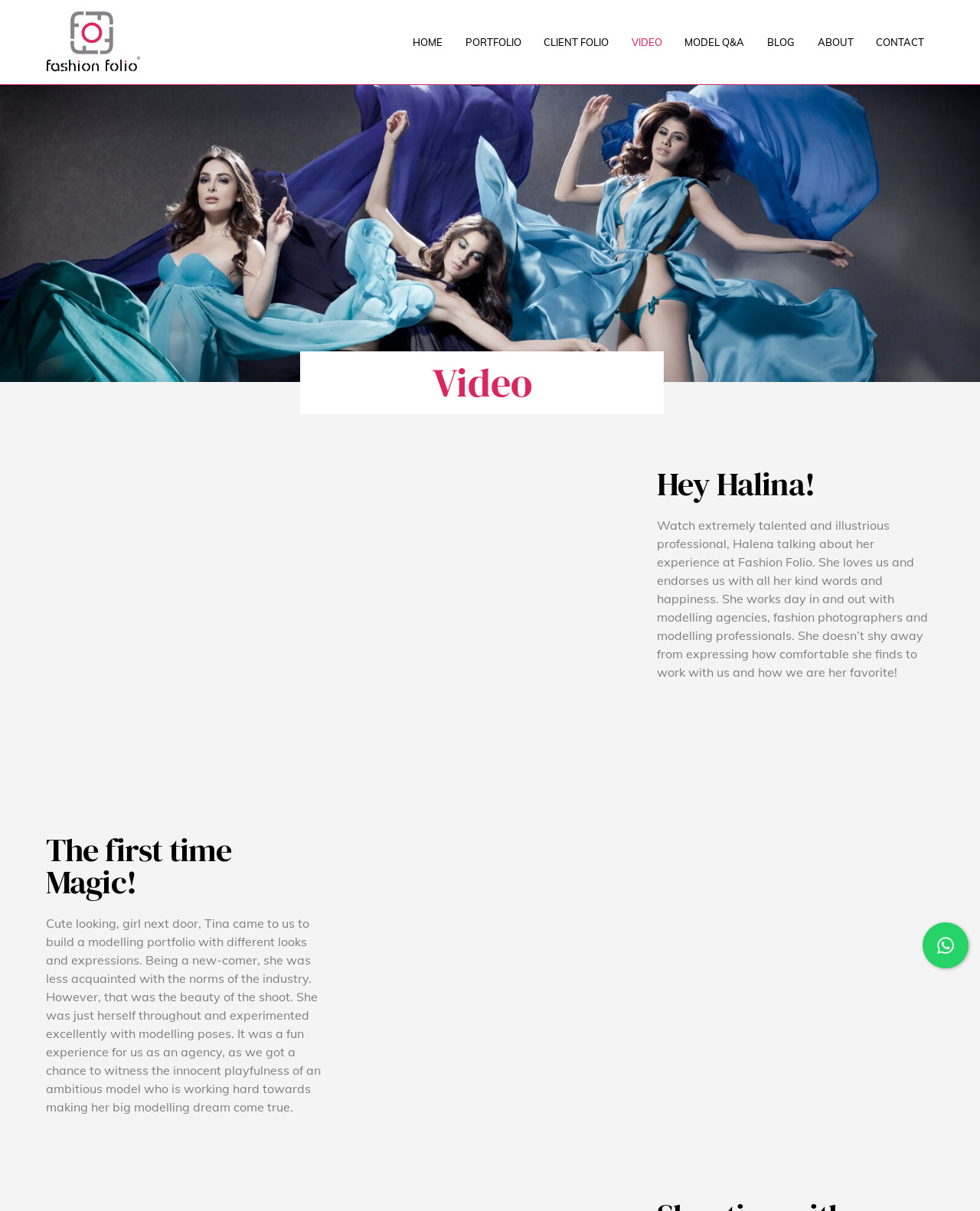Please determine the bounding box coordinates, formatted as (top-left x, top-left y, bottom-right x, bottom-right y), with all values as floating point numbers between 0 and 1. Identify the bounding box of the region described as: Model Q&A

[0.693, 0.022, 0.766, 0.047]